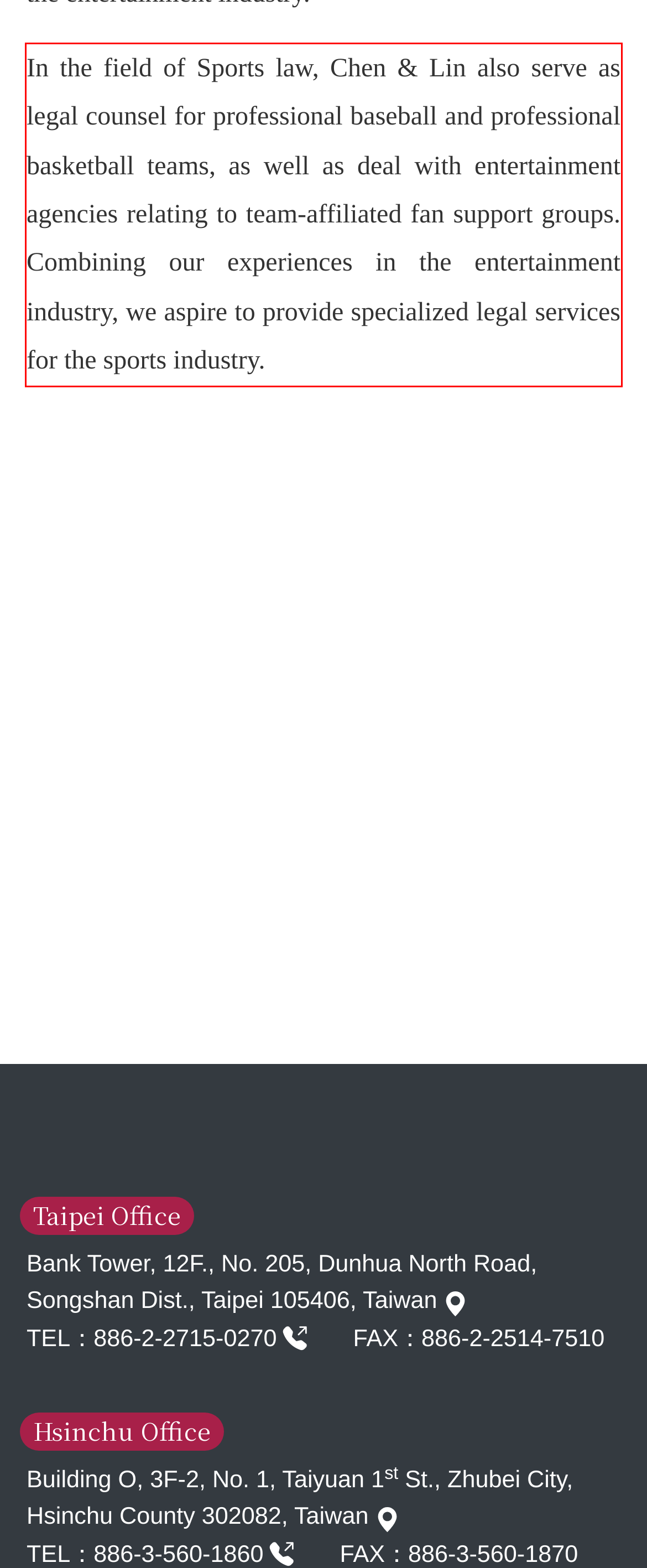Extract and provide the text found inside the red rectangle in the screenshot of the webpage.

In the field of Sports law, Chen & Lin also serve as legal counsel for professional baseball and professional basketball teams, as well as deal with entertainment agencies relating to team-affiliated fan support groups. Combining our experiences in the entertainment industry, we aspire to provide specialized legal services for the sports industry.